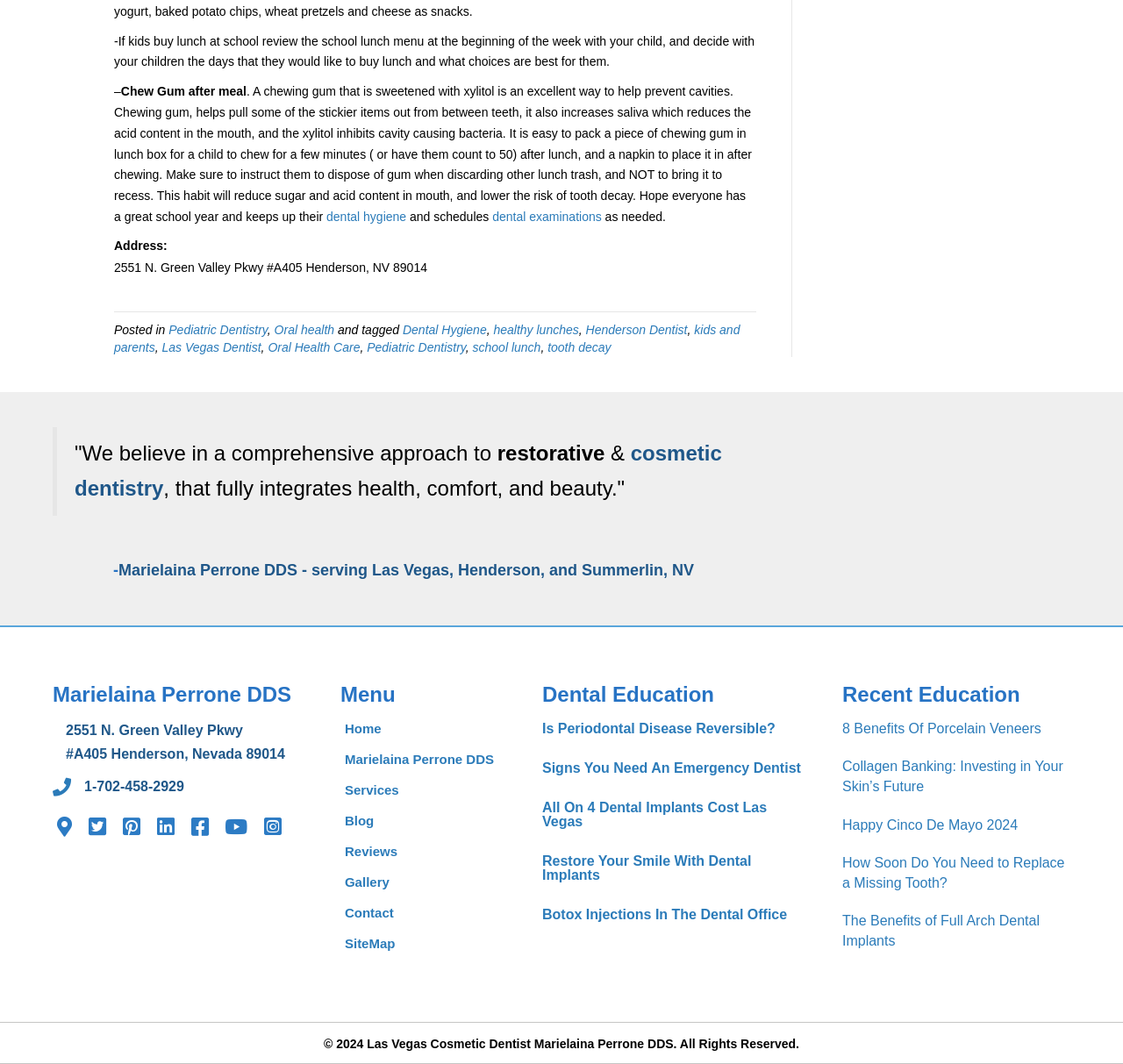Answer the question in a single word or phrase:
What is the benefit of chewing gum after a meal?

Helps prevent cavities